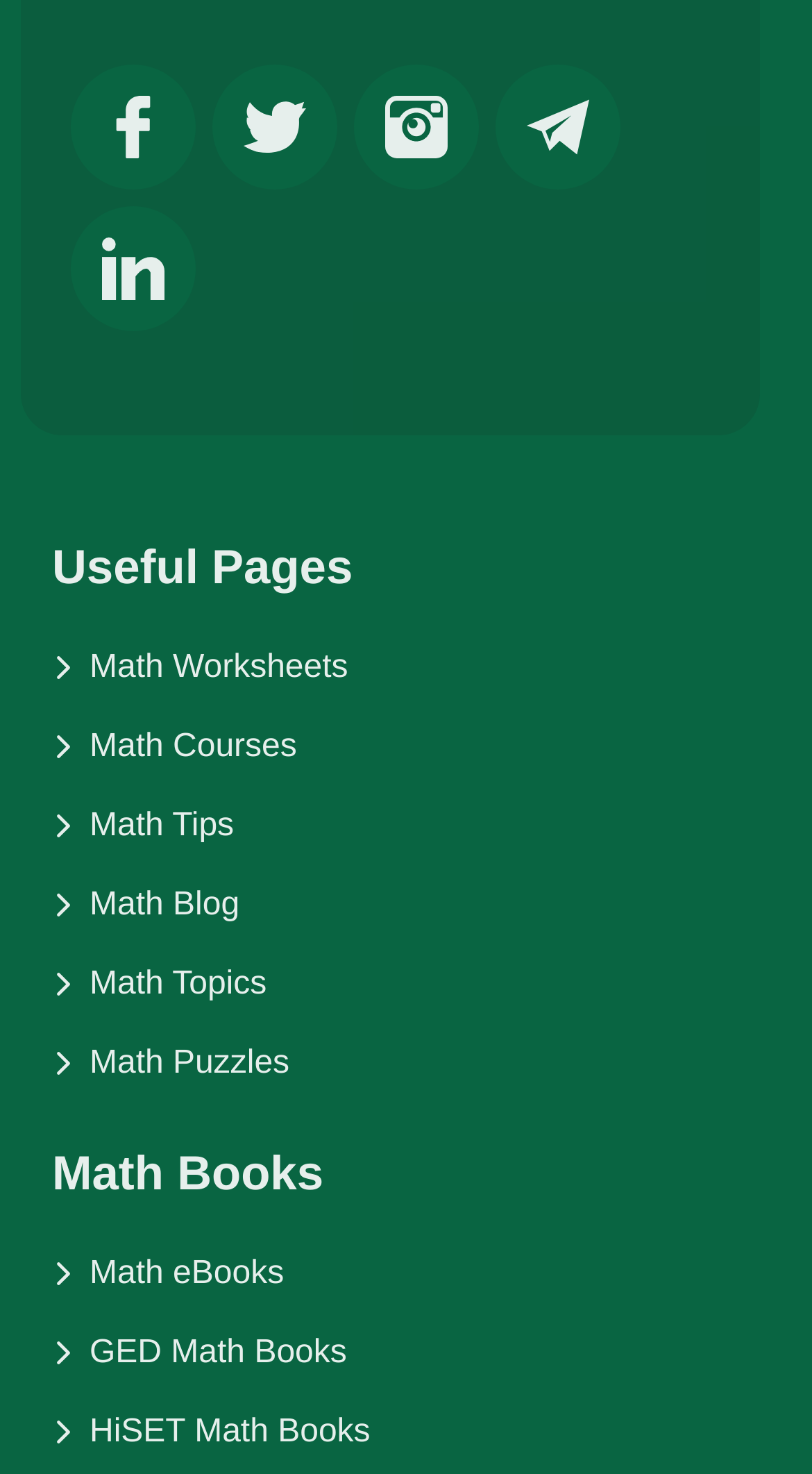How many math book categories are available?
Please answer the question as detailed as possible based on the image.

I found three math book categories on the webpage, which are Math Books, Math eBooks, and GED/HiSET Math Books.